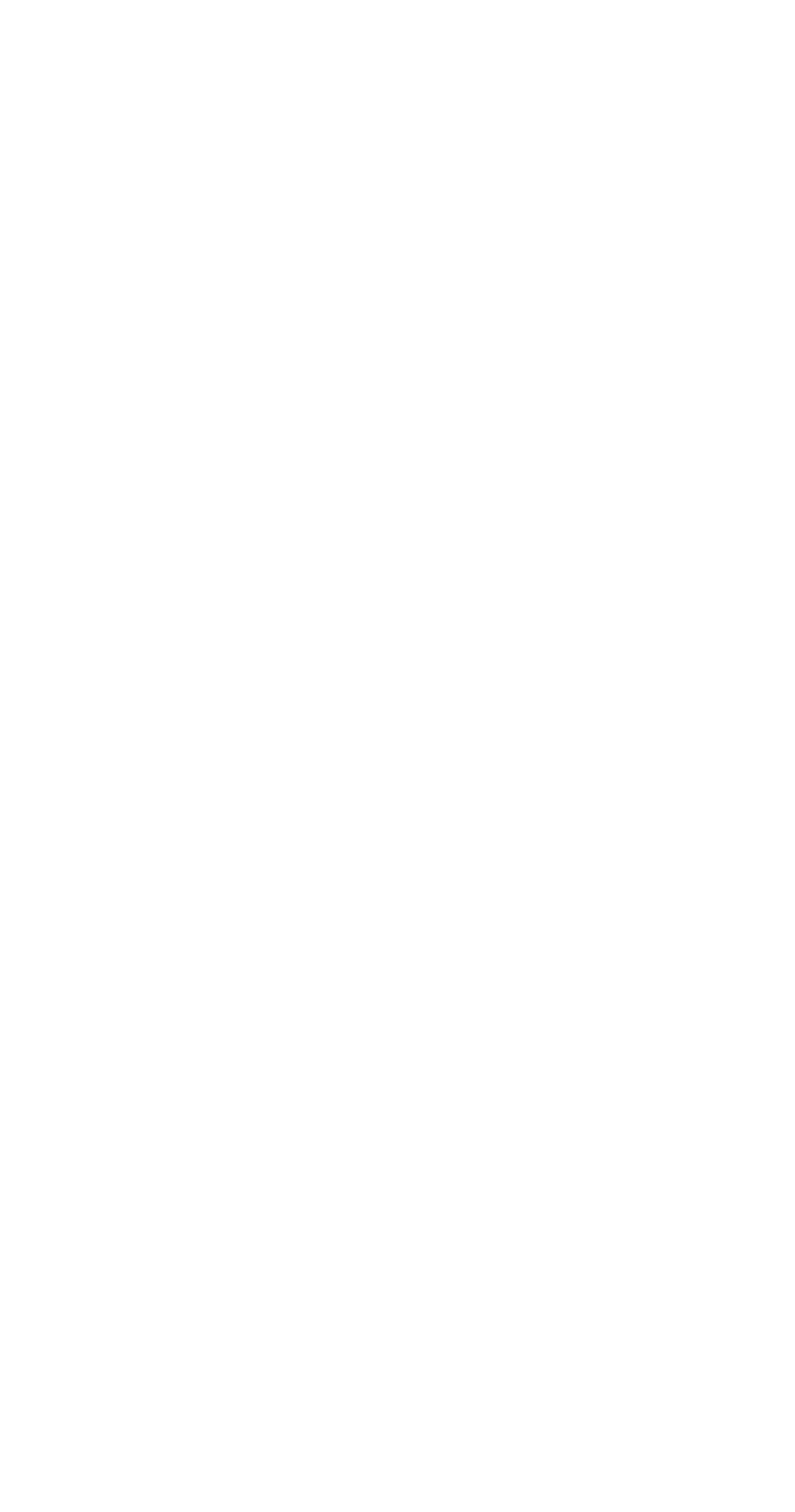Please determine the bounding box coordinates of the area that needs to be clicked to complete this task: 'Check locations in Orlando, FL'. The coordinates must be four float numbers between 0 and 1, formatted as [left, top, right, bottom].

[0.09, 0.544, 0.292, 0.569]